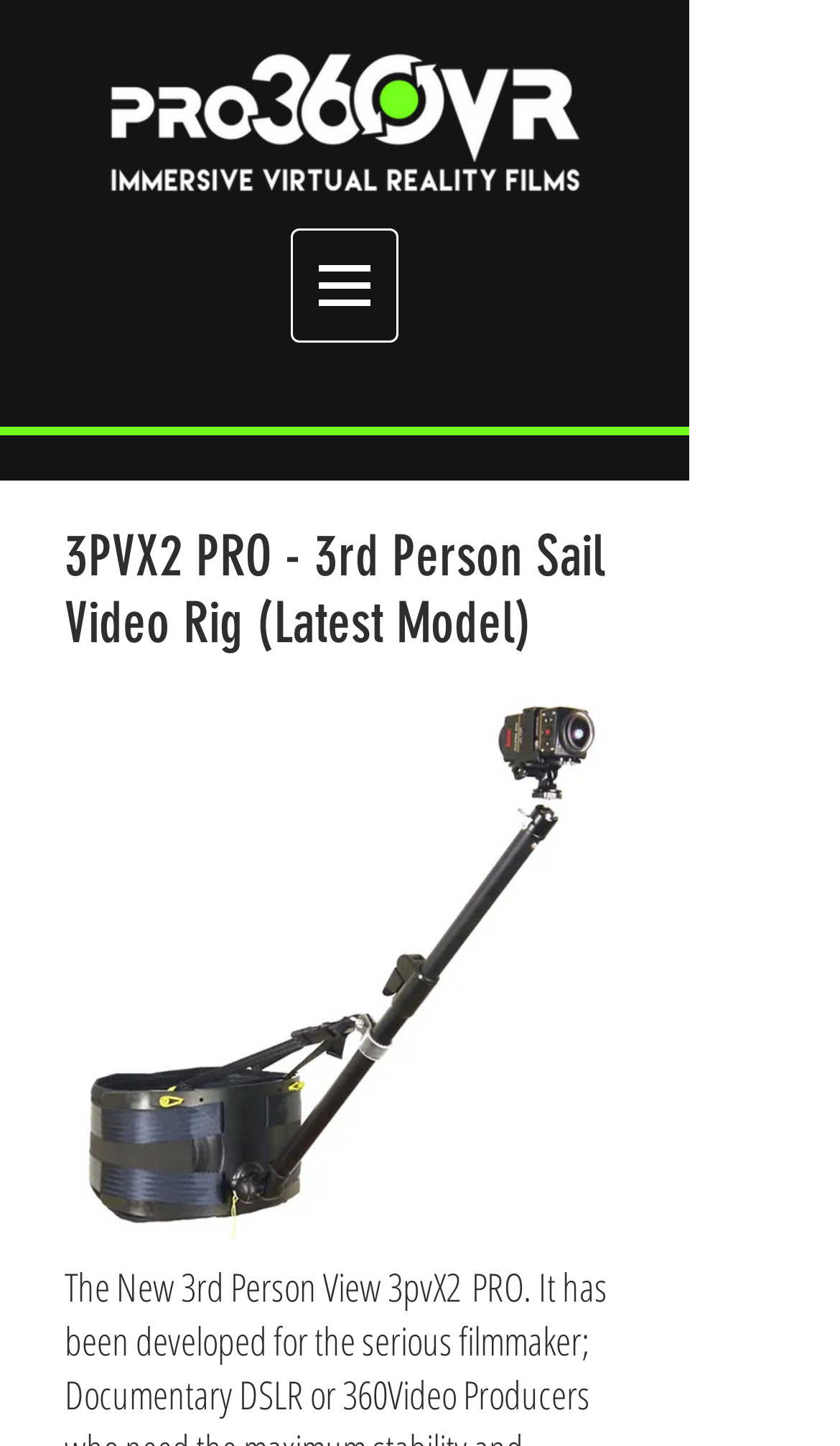How many images are on the webpage?
Answer briefly with a single word or phrase based on the image.

2